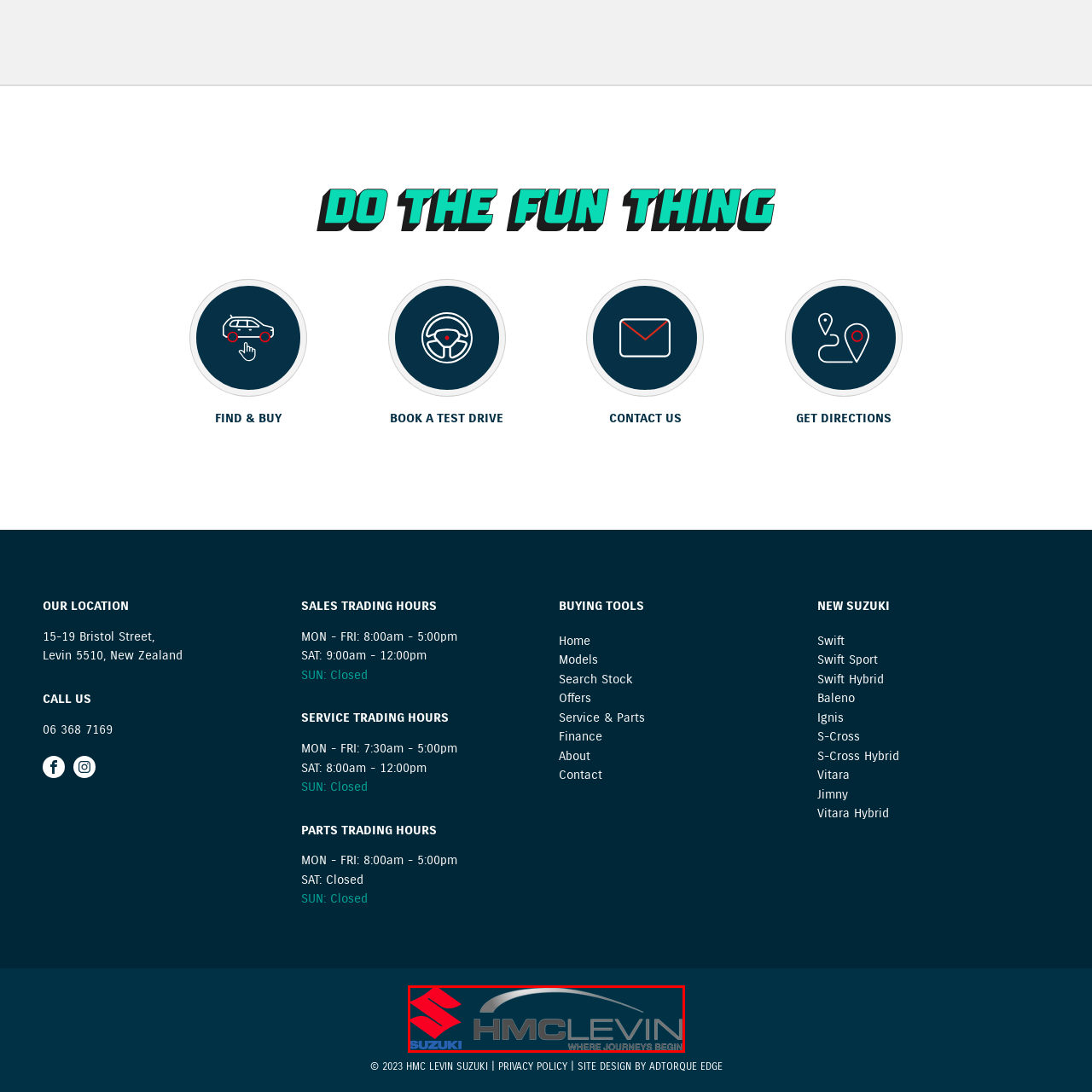What is the purpose of the dealership according to the tagline? View the image inside the red bounding box and respond with a concise one-word or short-phrase answer.

To provide customers with a new automotive journey